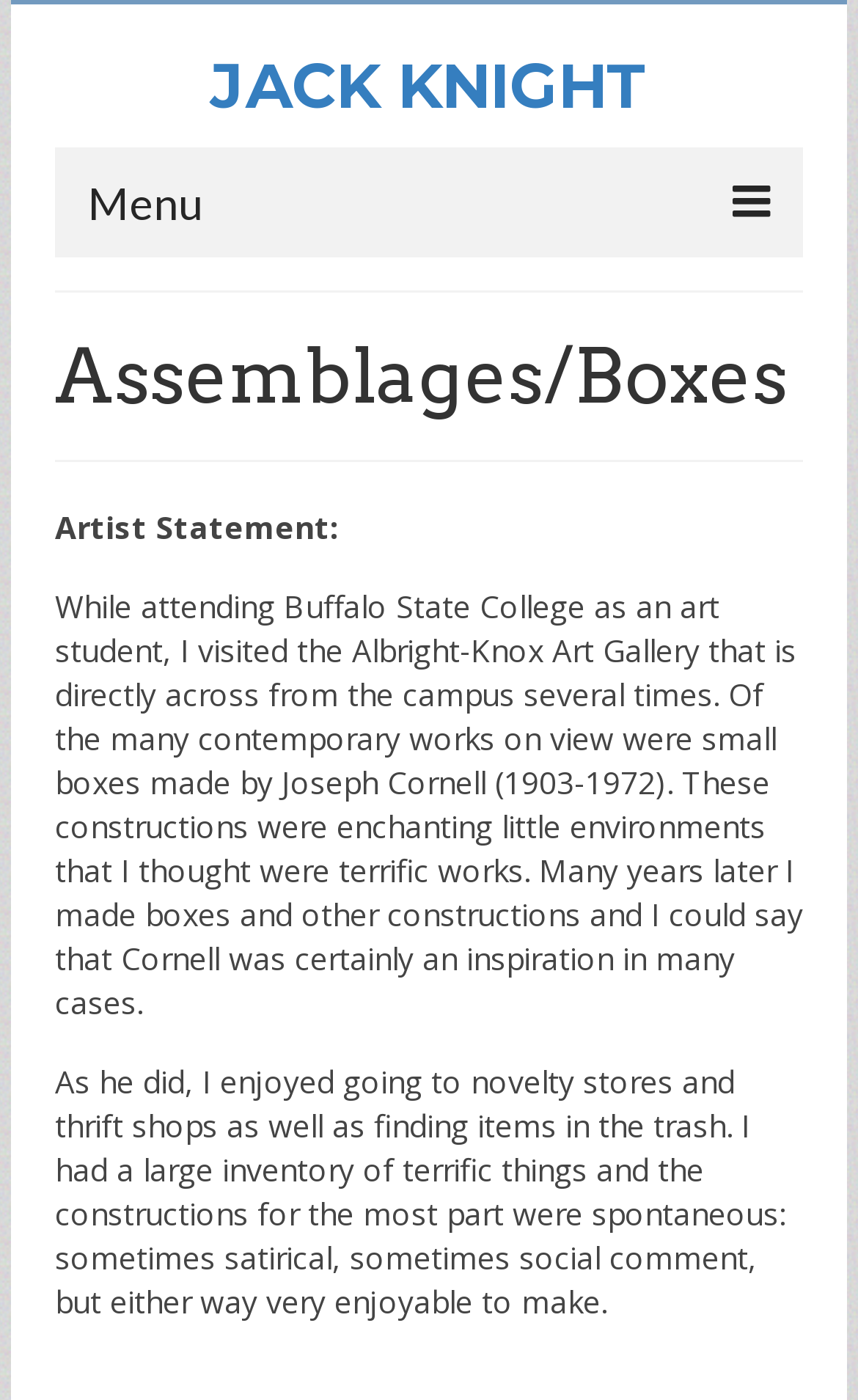Could you provide the bounding box coordinates for the portion of the screen to click to complete this instruction: "View Assemblages/Boxes"?

[0.09, 0.393, 0.91, 0.457]